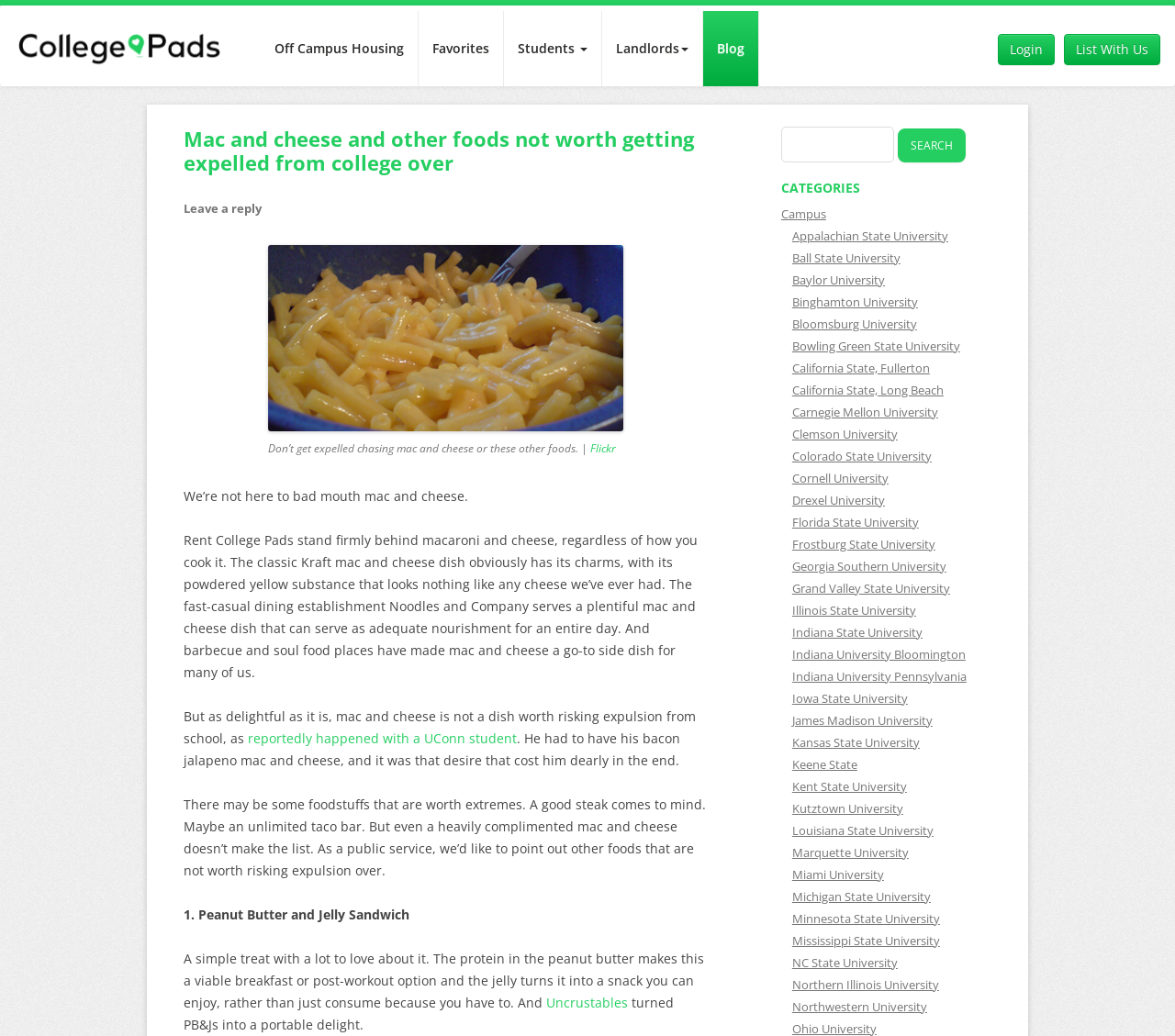Locate the bounding box coordinates of the element that should be clicked to execute the following instruction: "Click on NEWS".

None